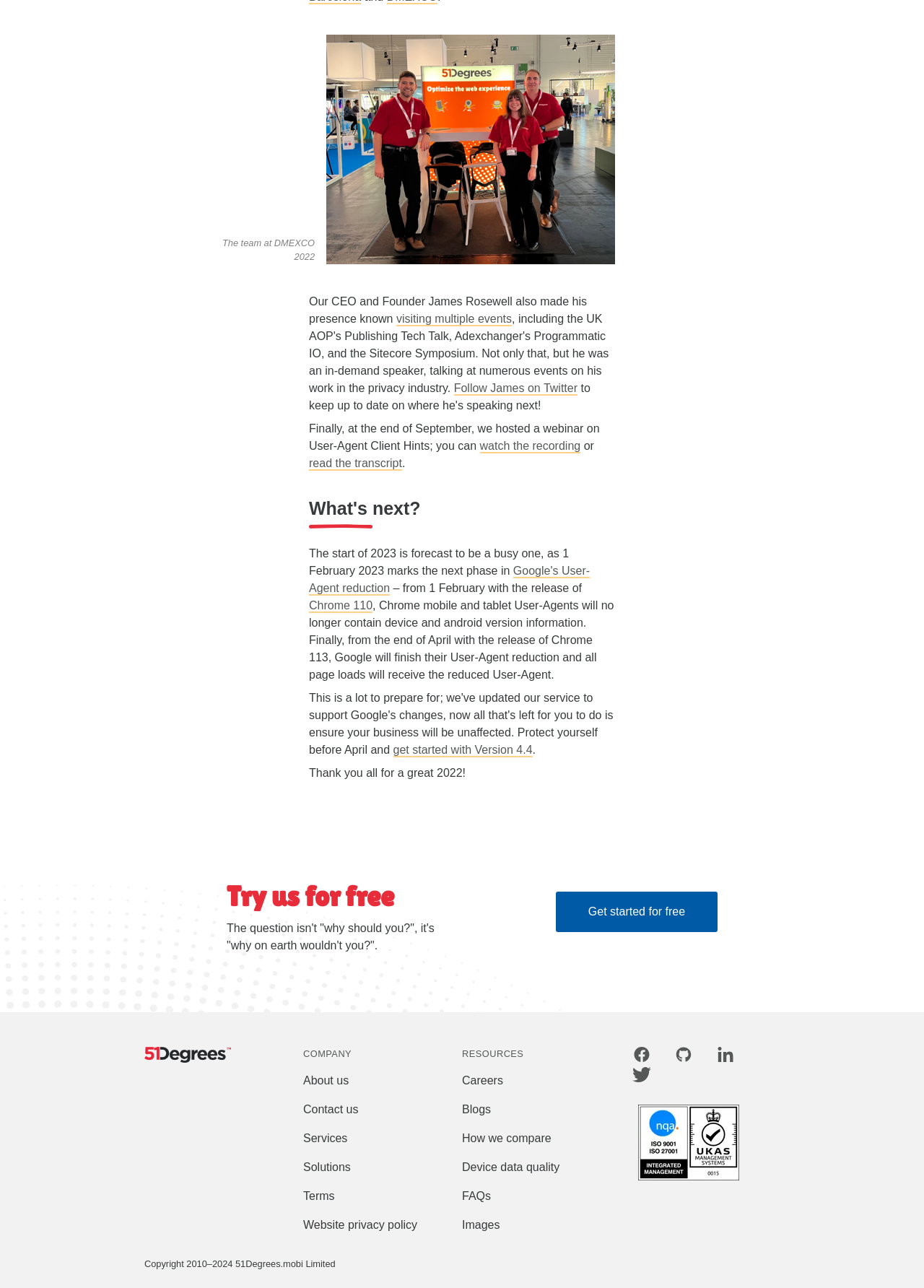Please identify the coordinates of the bounding box that should be clicked to fulfill this instruction: "Watch the recording".

[0.519, 0.341, 0.628, 0.352]